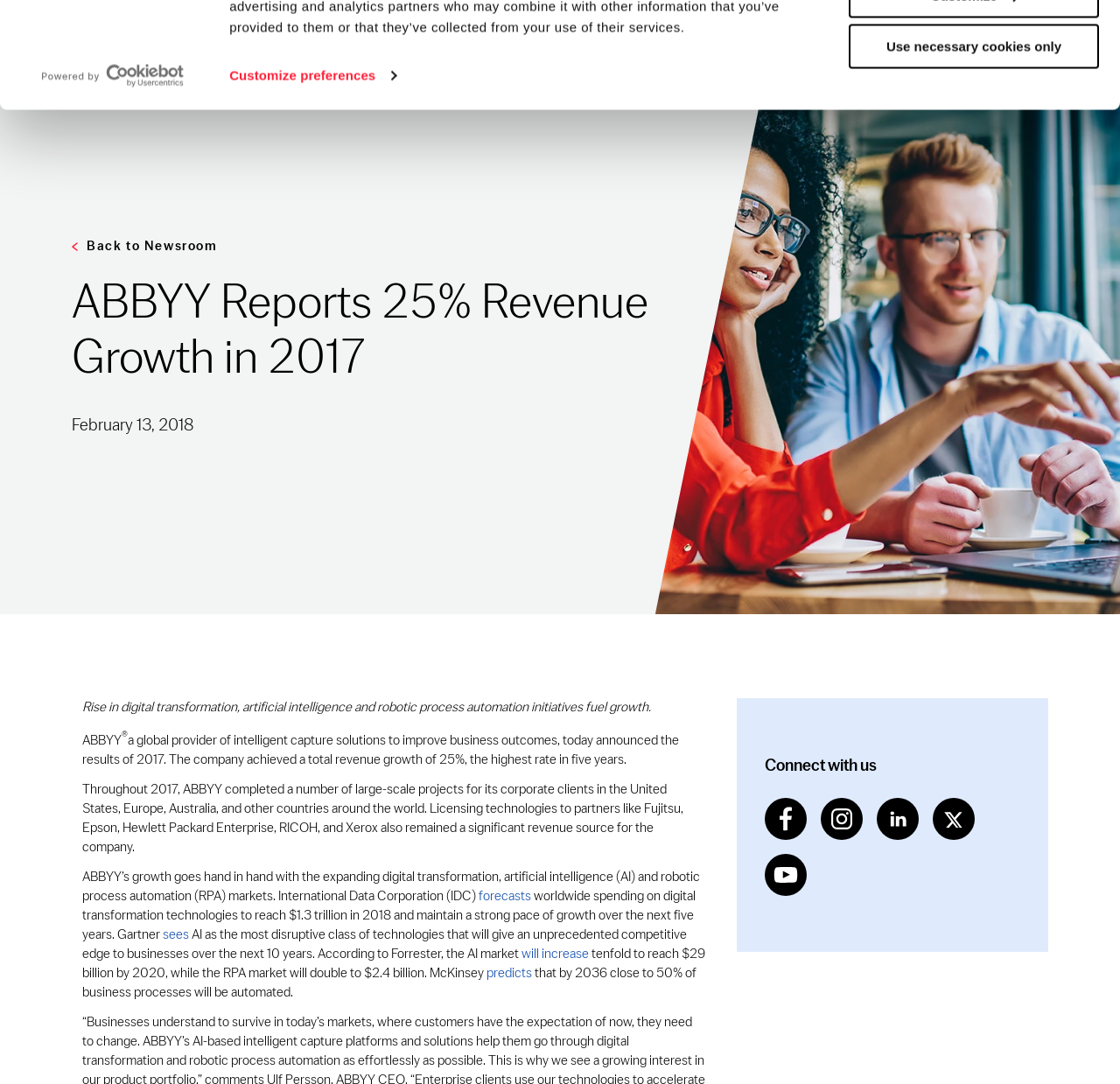Please specify the bounding box coordinates of the area that should be clicked to accomplish the following instruction: "Get in touch". The coordinates should consist of four float numbers between 0 and 1, i.e., [left, top, right, bottom].

[0.808, 0.035, 0.936, 0.073]